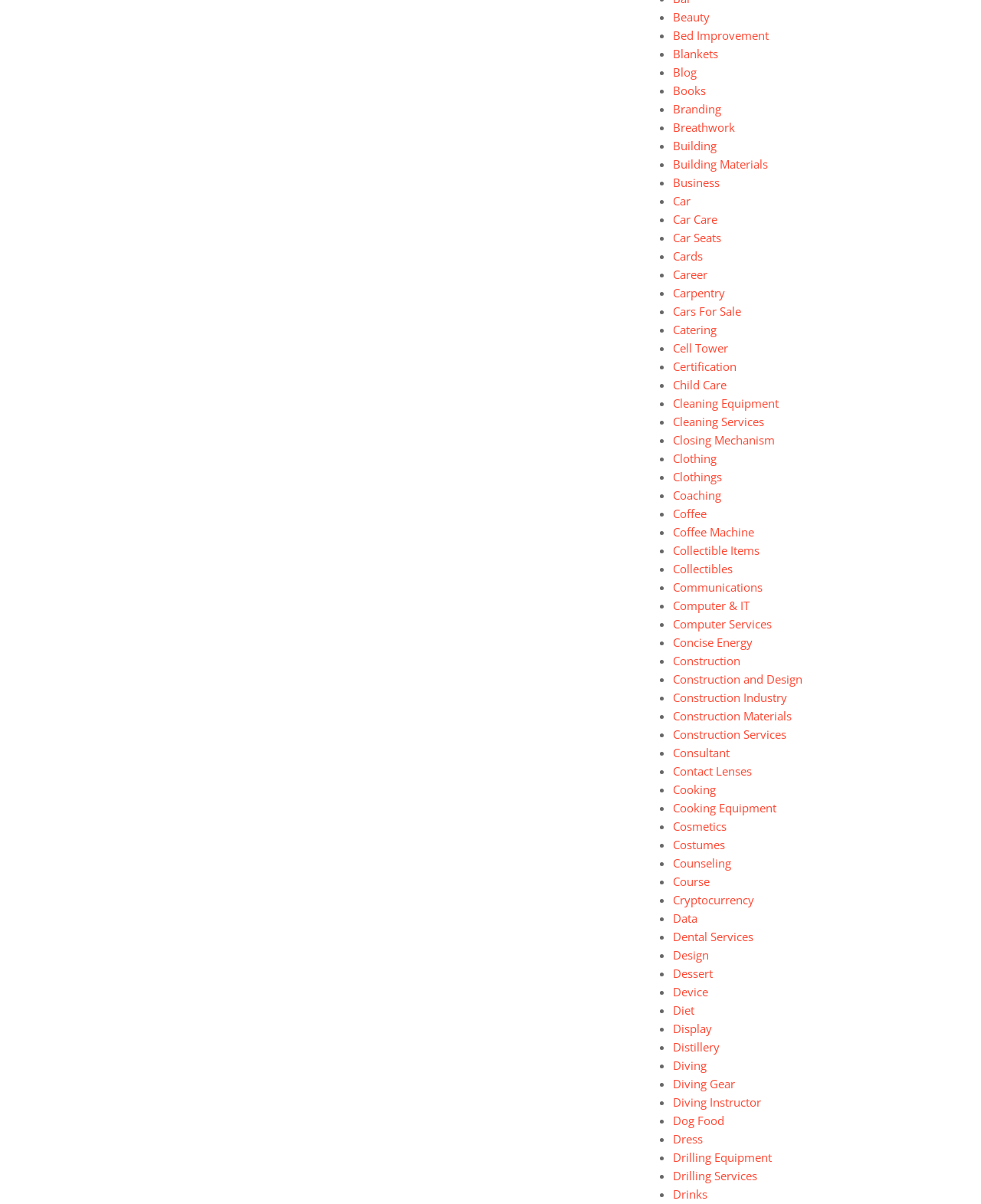Kindly determine the bounding box coordinates of the area that needs to be clicked to fulfill this instruction: "Explore Blankets".

[0.686, 0.038, 0.732, 0.051]